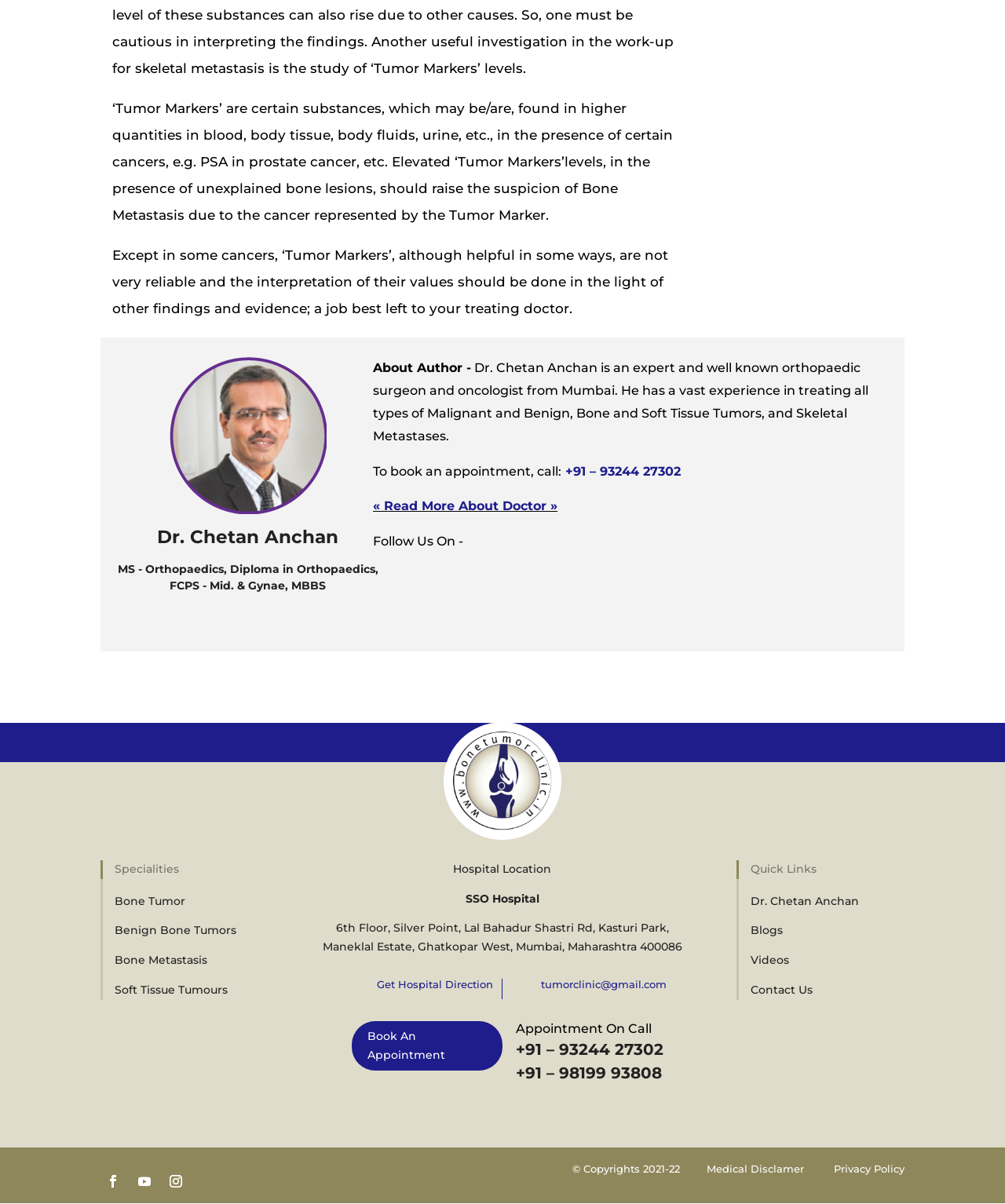Locate the bounding box coordinates of the element that should be clicked to execute the following instruction: "Share to facebook".

None